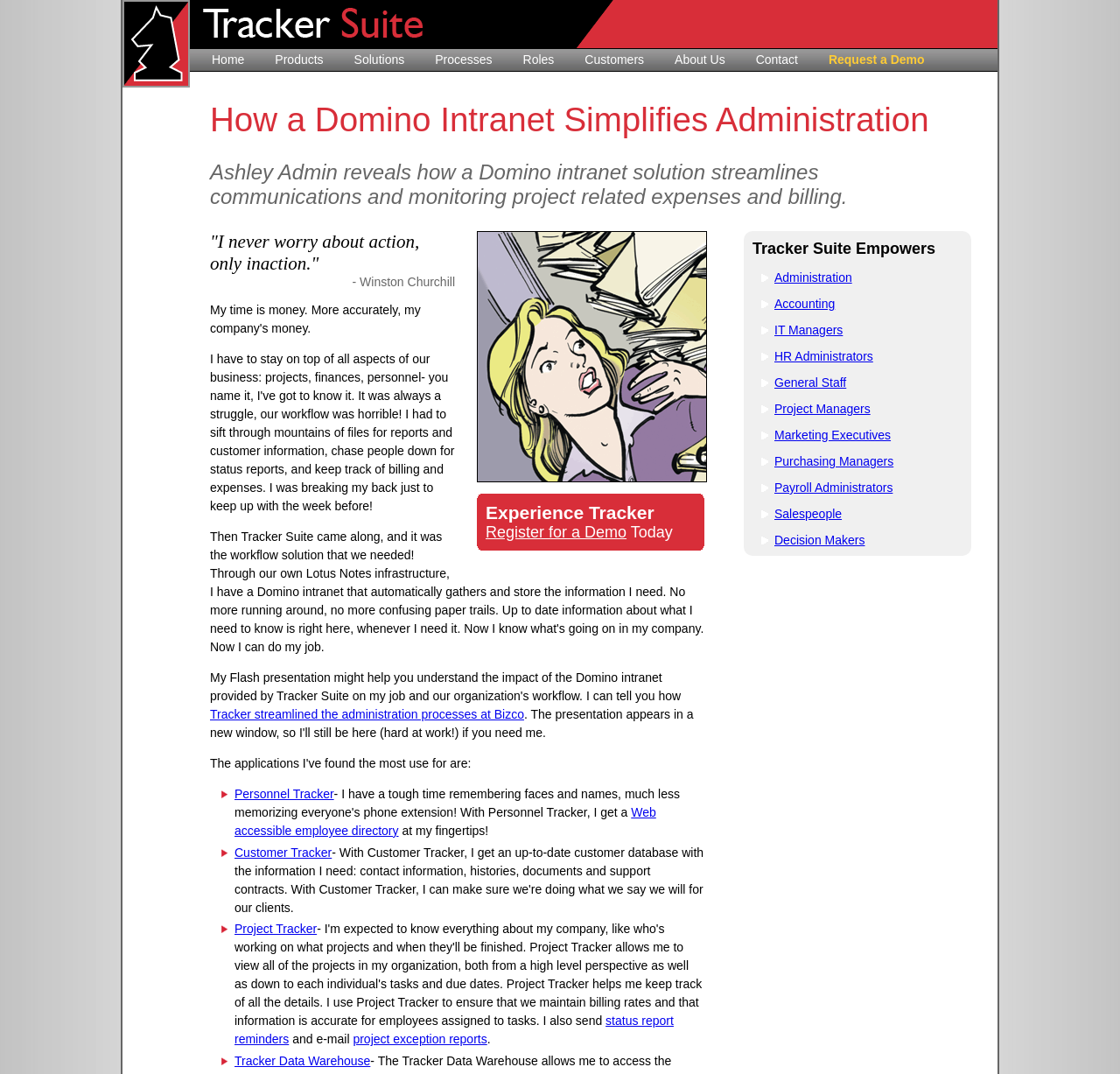Find the bounding box coordinates of the element to click in order to complete the given instruction: "Click on the 'Home' link."

[0.185, 0.046, 0.242, 0.065]